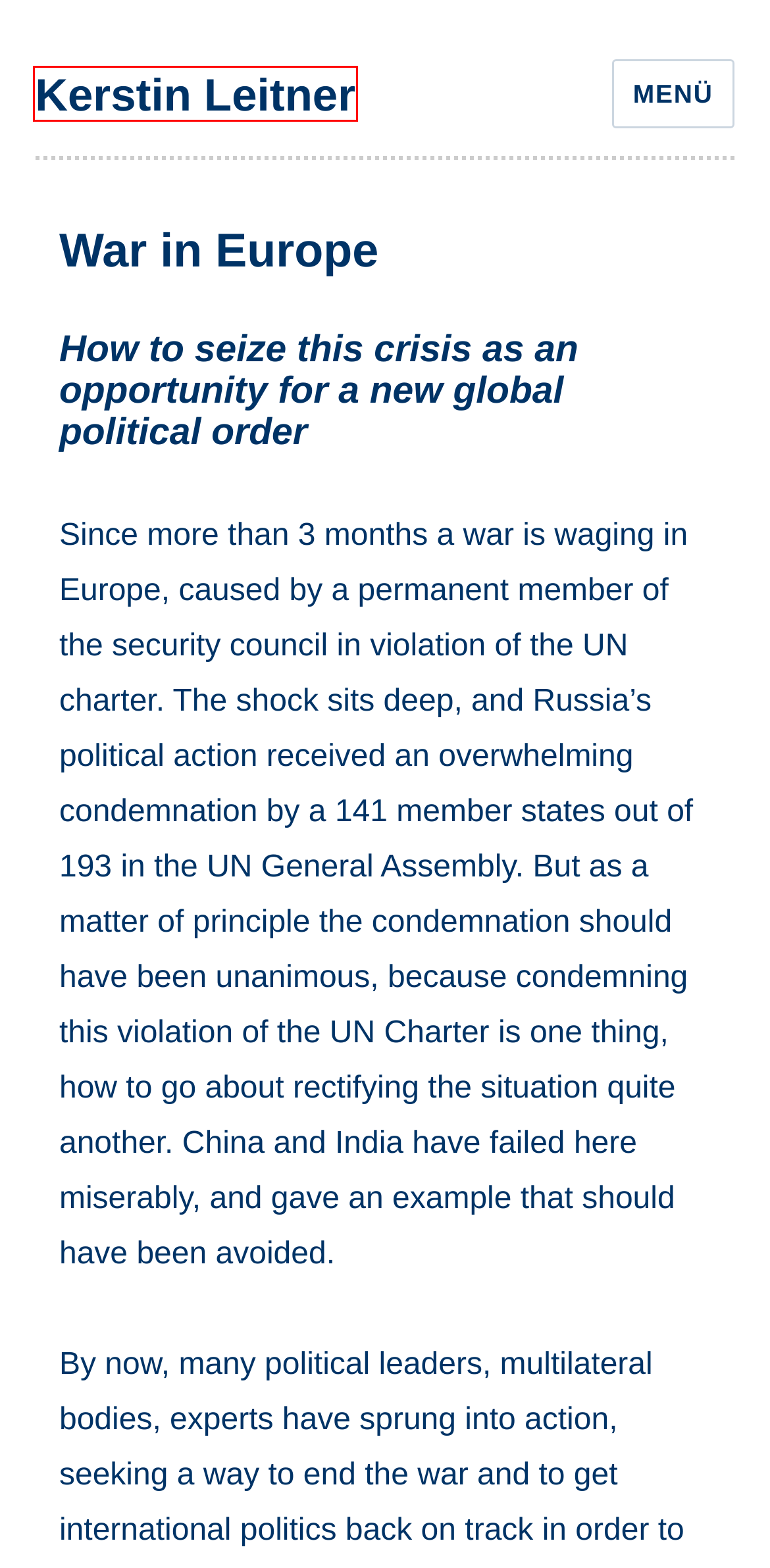Analyze the webpage screenshot with a red bounding box highlighting a UI element. Select the description that best matches the new webpage after clicking the highlighted element. Here are the options:
A. Welcome to the United Nations
B. Krieg in Europa – Kerstin Leitner
C. Peace in the 21st Century – Kerstin Leitner
D. Russischer Angriff auf die Ukraine und ein erster russischer Friedensplan – Kerstin Leitner
E. Kerstin Leitner – Only the sky is the limit
F. Galerien – Kerstin Leitner
G. Konfuzius-Institut Berlin – Konfuzius-Institut an der Freien Universität Berlin
H. Geopolitics seen from a UN Political Perspective – Kerstin Leitner

E